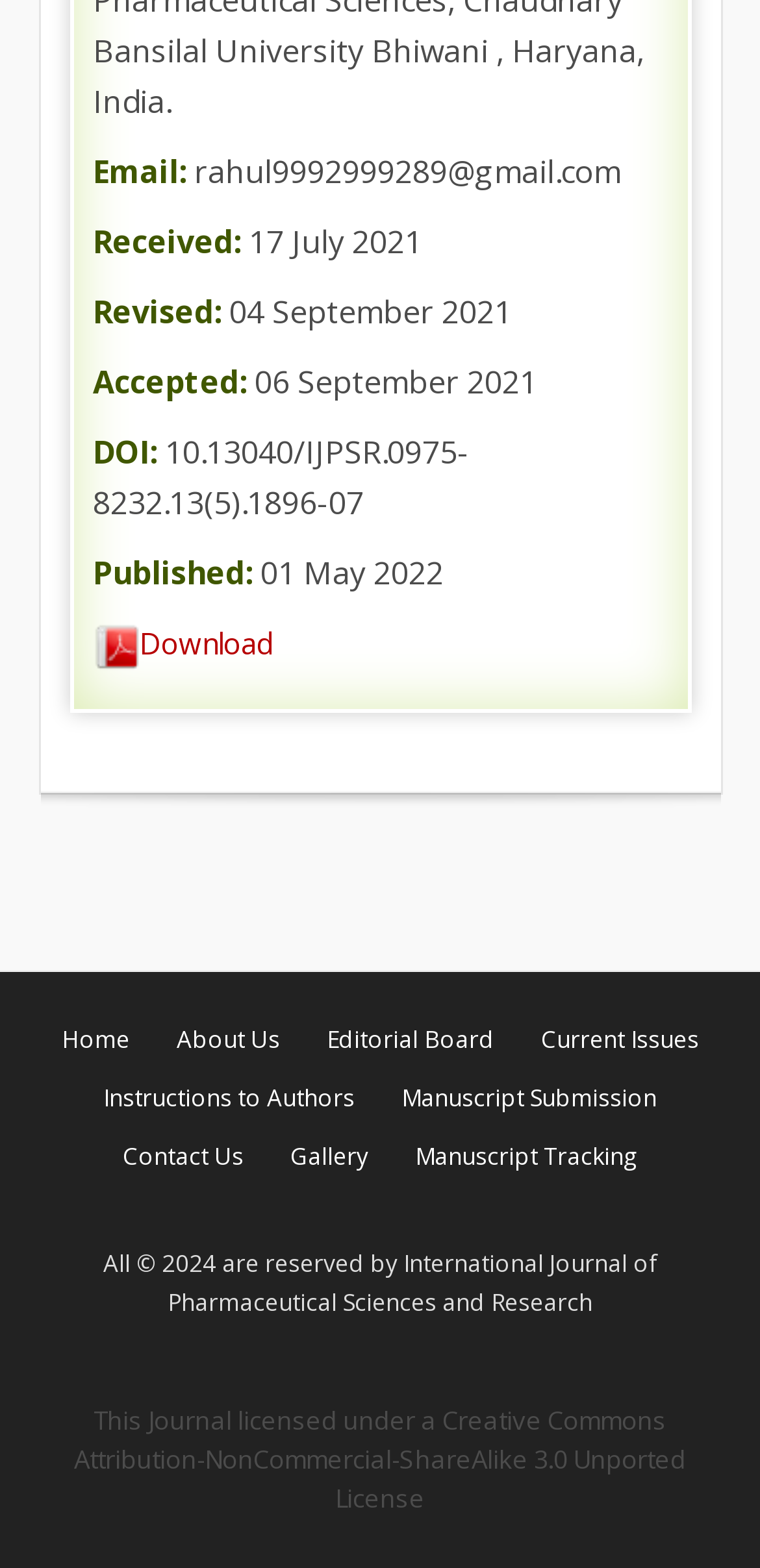What is the email address of the author?
Look at the screenshot and give a one-word or phrase answer.

rahul9992999289@gmail.com